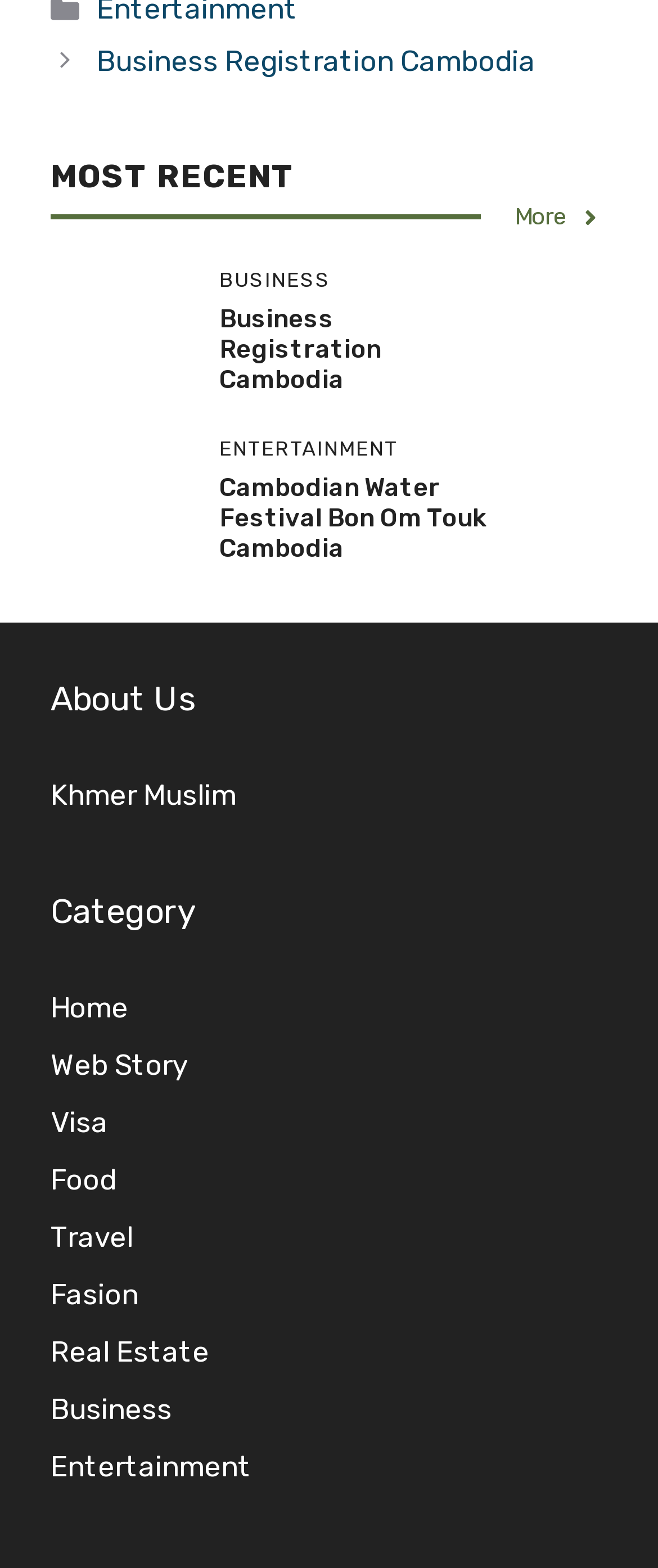Refer to the image and provide a thorough answer to this question:
What is the name of the festival mentioned on the webpage?

The webpage mentions the 'Water Festival Cambodia 2023', which is a festival celebrated in Cambodia, and it is categorized under the 'ENTERTAINMENT' section.